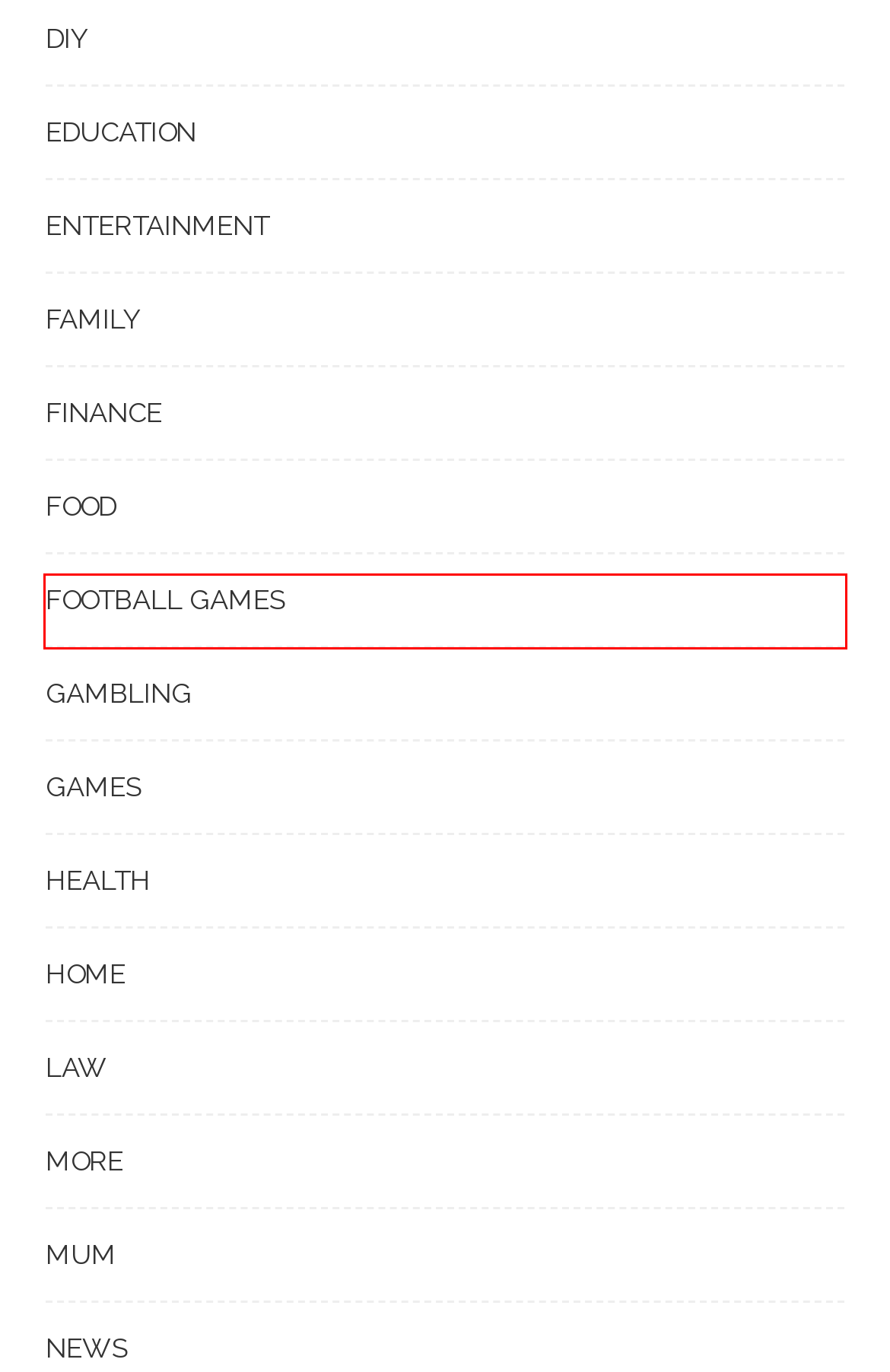Observe the screenshot of a webpage with a red bounding box highlighting an element. Choose the webpage description that accurately reflects the new page after the element within the bounding box is clicked. Here are the candidates:
A. Home | Rafters Blog - Health and lifestyle advice.
B. Games | Rafters Blog - Health and lifestyle advice.
C. Law | Rafters Blog - Health and lifestyle advice.
D. Finance | Rafters Blog - Health and lifestyle advice.
E. Food | Rafters Blog - Health and lifestyle advice.
F. Mum | Rafters Blog - Health and lifestyle advice.
G. Football Games | Rafters Blog - Health and lifestyle advice.
H. Health | Rafters Blog - Health and lifestyle advice.

G